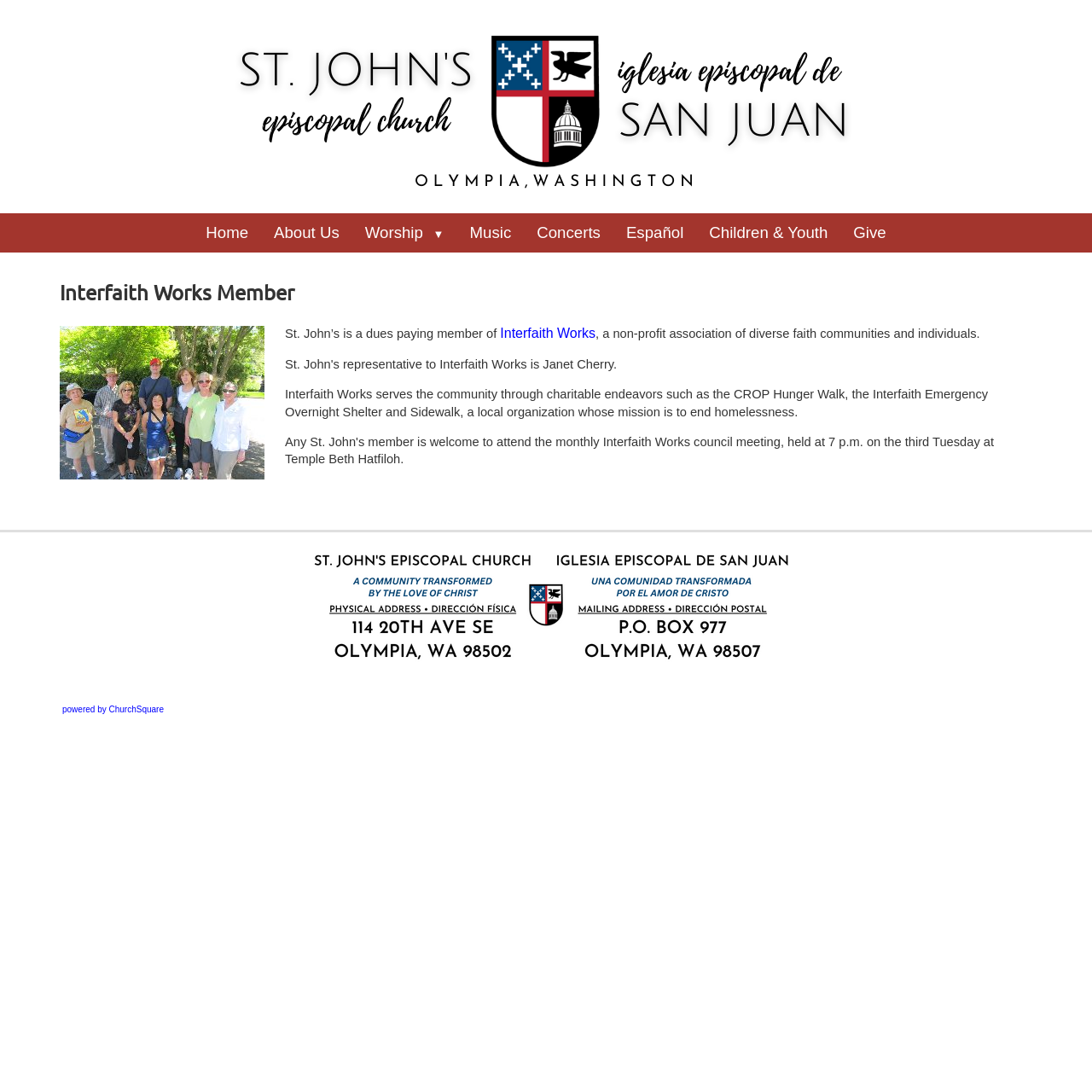Identify the bounding box of the HTML element described here: "Children & Youth". Provide the coordinates as four float numbers between 0 and 1: [left, top, right, bottom].

[0.638, 0.195, 0.77, 0.231]